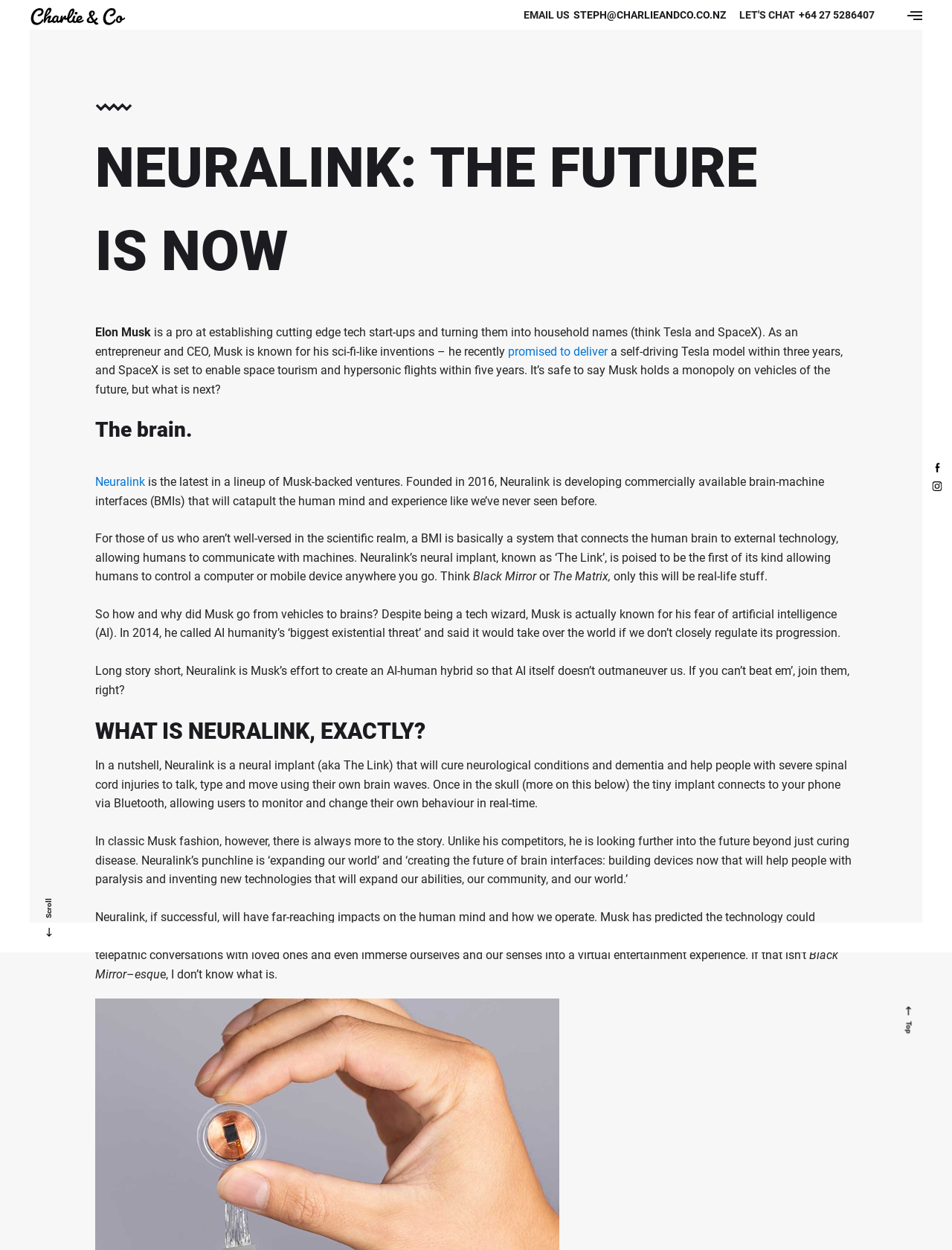Refer to the screenshot and give an in-depth answer to this question: What is Neuralink?

Based on the webpage content, Neuralink is a brain-machine interface (BMI) that connects the human brain to external technology, allowing humans to communicate with machines. It is a neural implant that will cure neurological conditions and dementia, and help people with severe spinal cord injuries to talk, type, and move using their own brain waves.